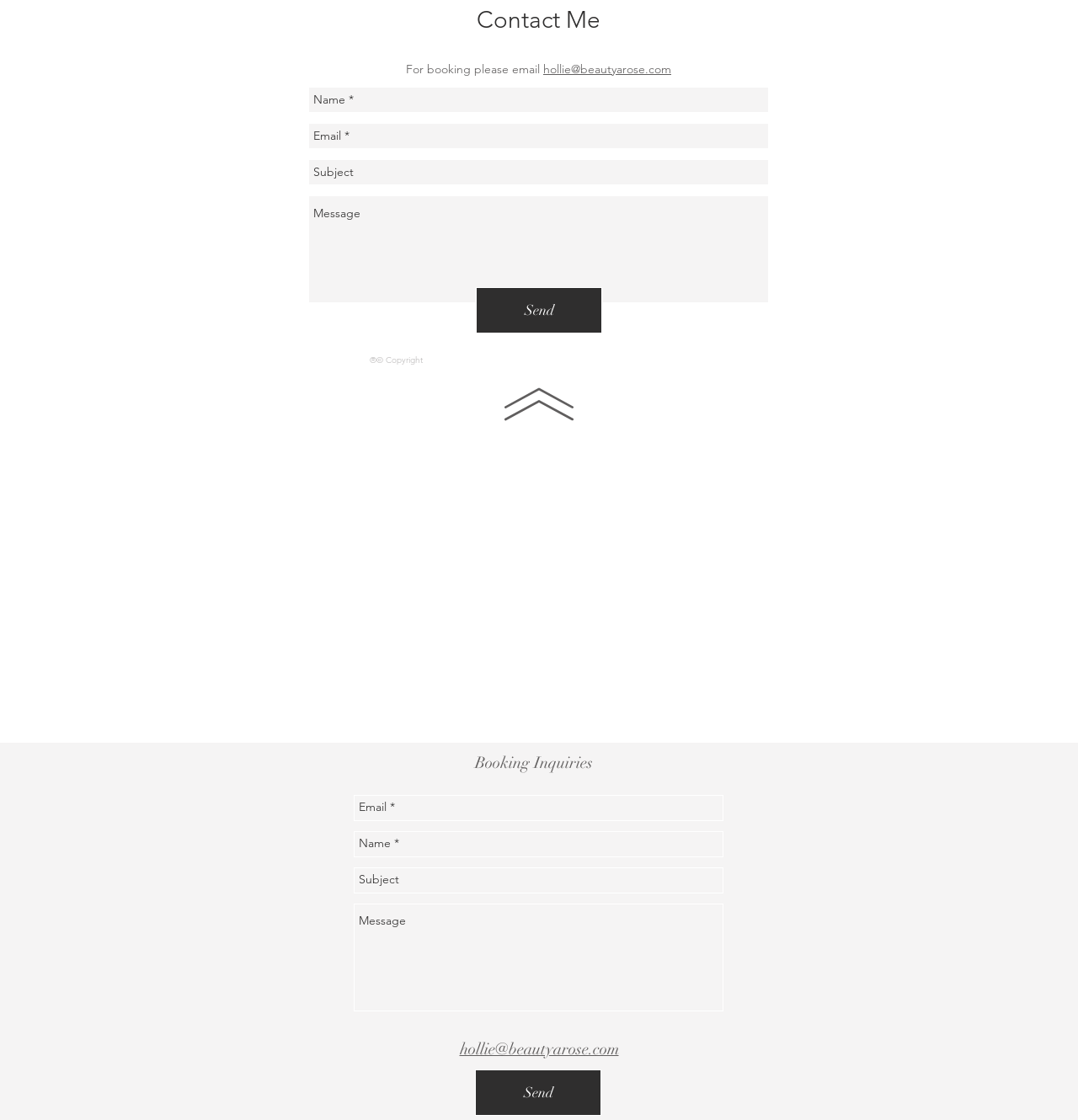Answer the following query concisely with a single word or phrase:
What is the purpose of the 'Send' button?

To send a message